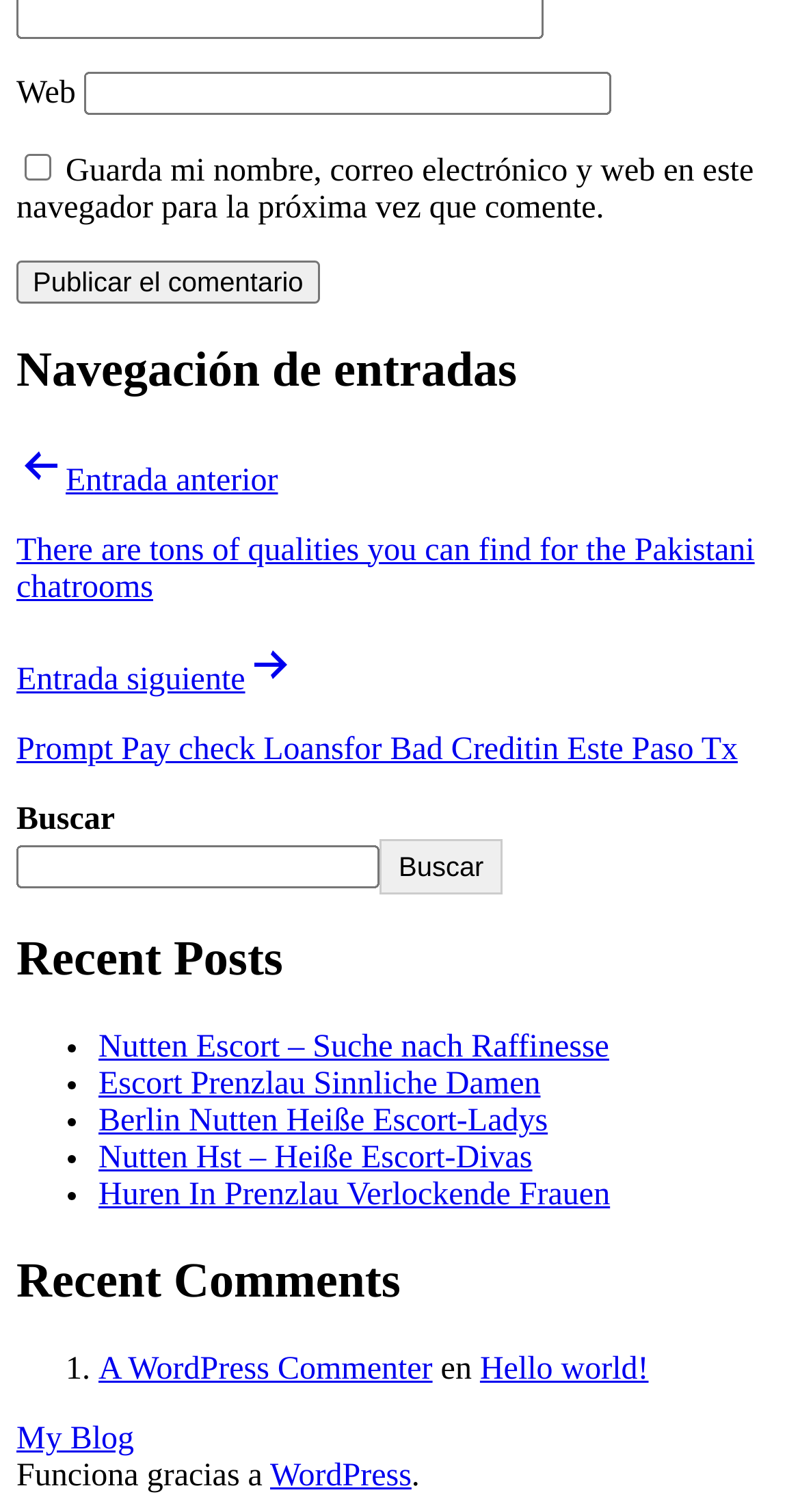What is the purpose of the checkbox?
Please answer the question with a single word or phrase, referencing the image.

Save name, email, and web